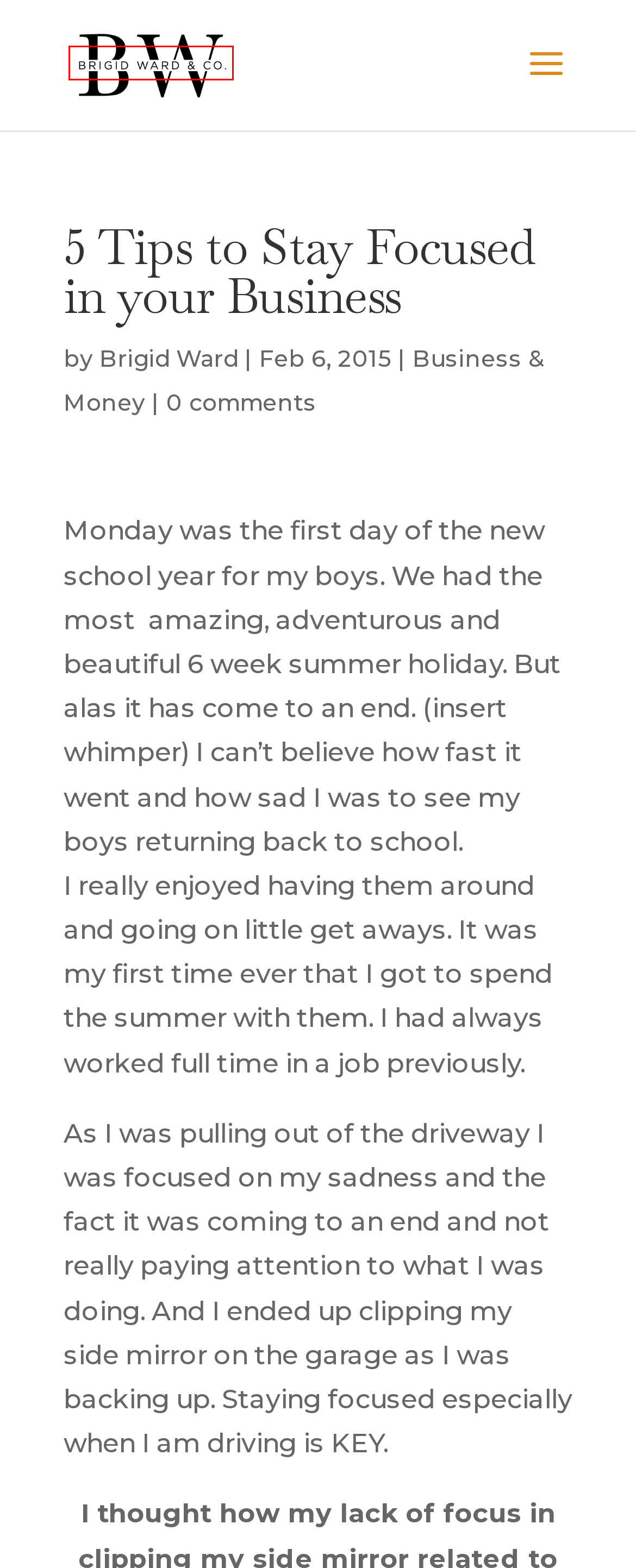You are provided with a screenshot of a webpage that includes a red rectangle bounding box. Please choose the most appropriate webpage description that matches the new webpage after clicking the element within the red bounding box. Here are the candidates:
A. Home - Brigid Ward
B. Brigid Ward - Brigid Ward
C. The 8 Key Pieces to Your Marketing - Brigid Ward
D. Daily Habits of Successful Entrepreneurs - Brigid Ward
E. The Top 7 Productivity Hacks to Streamline Your Business - Brigid Ward
F. Privacy Policy - Brigid Ward
G. Terms of Service - Brigid Ward
H. Business & Money - Brigid Ward

A